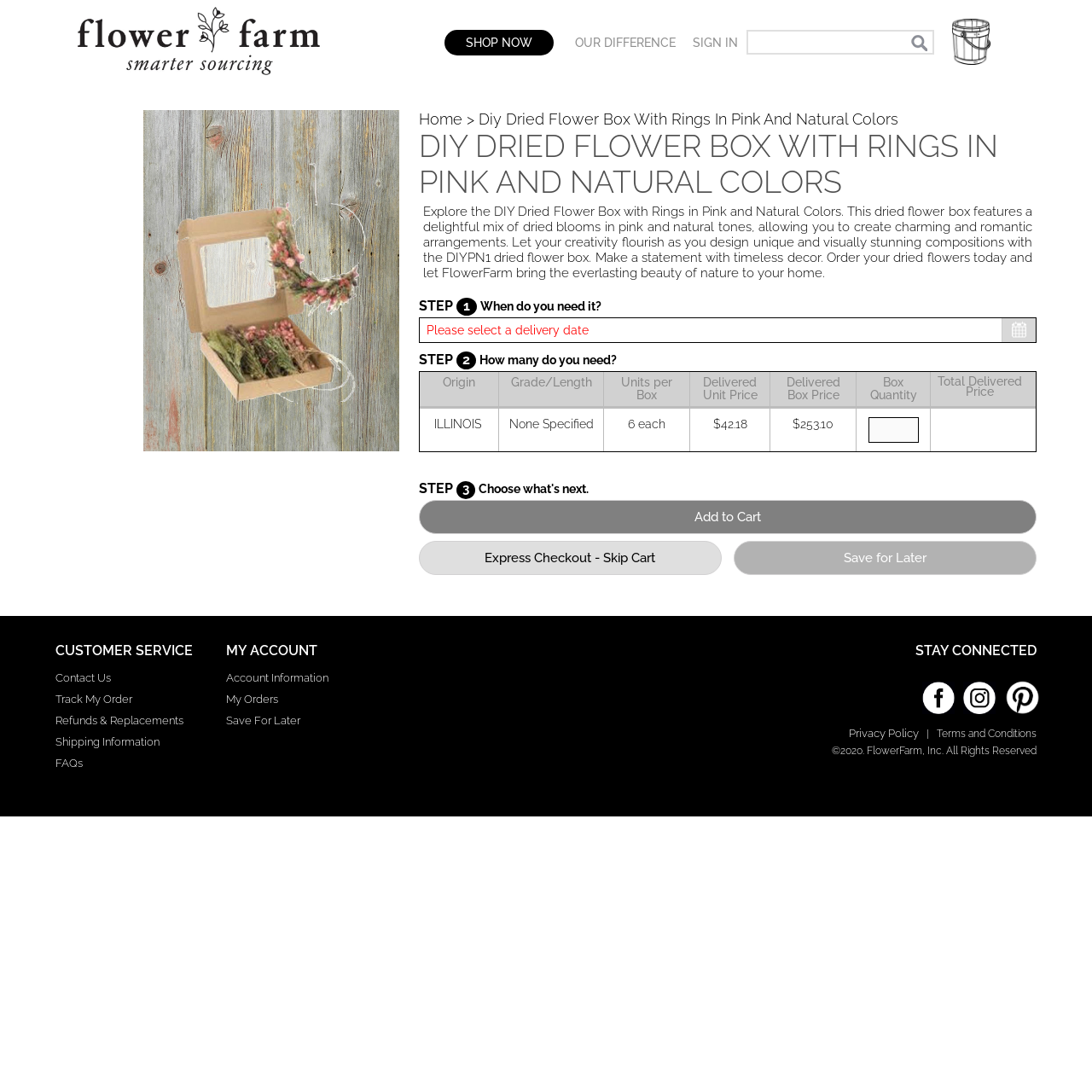Determine the bounding box coordinates of the clickable region to follow the instruction: "Click on the 'CALL: 1300-745-400' link".

None